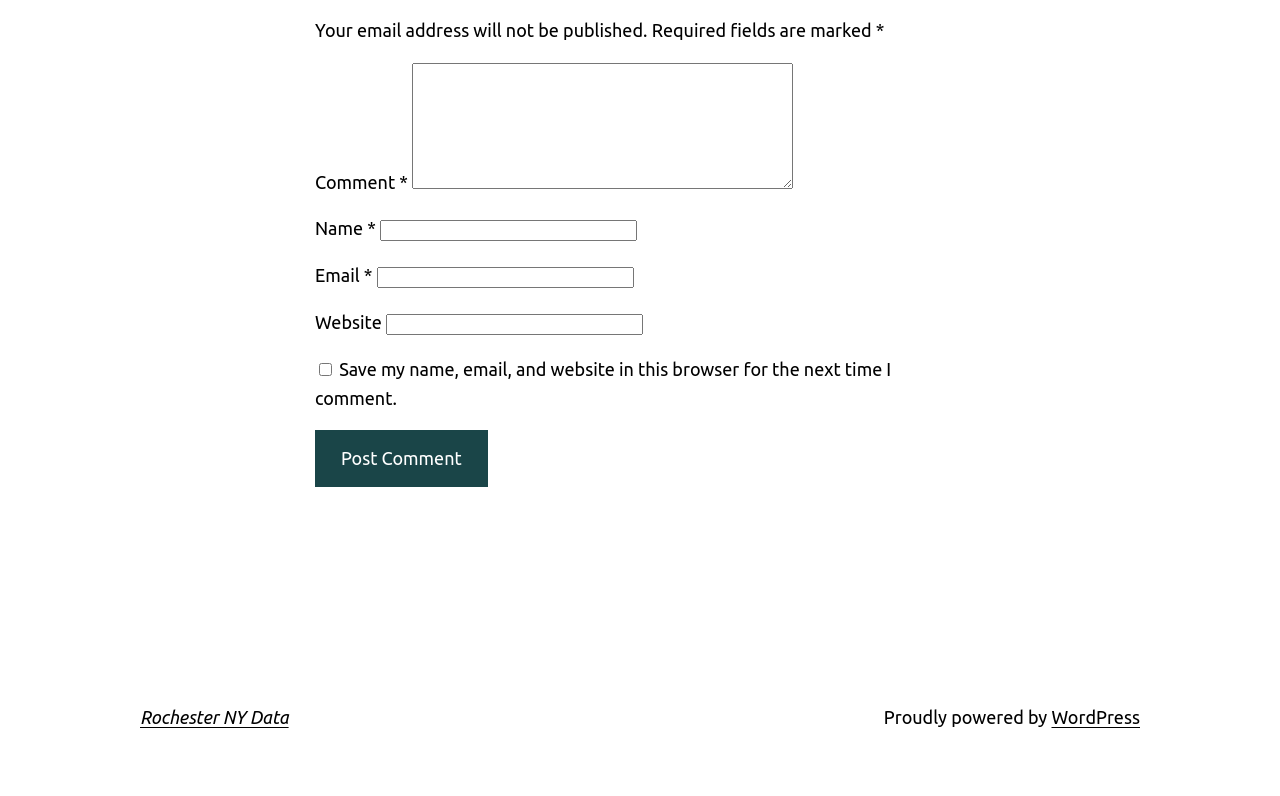Based on the element description: "parent_node: Comment * name="comment"", identify the UI element and provide its bounding box coordinates. Use four float numbers between 0 and 1, [left, top, right, bottom].

[0.322, 0.079, 0.621, 0.237]